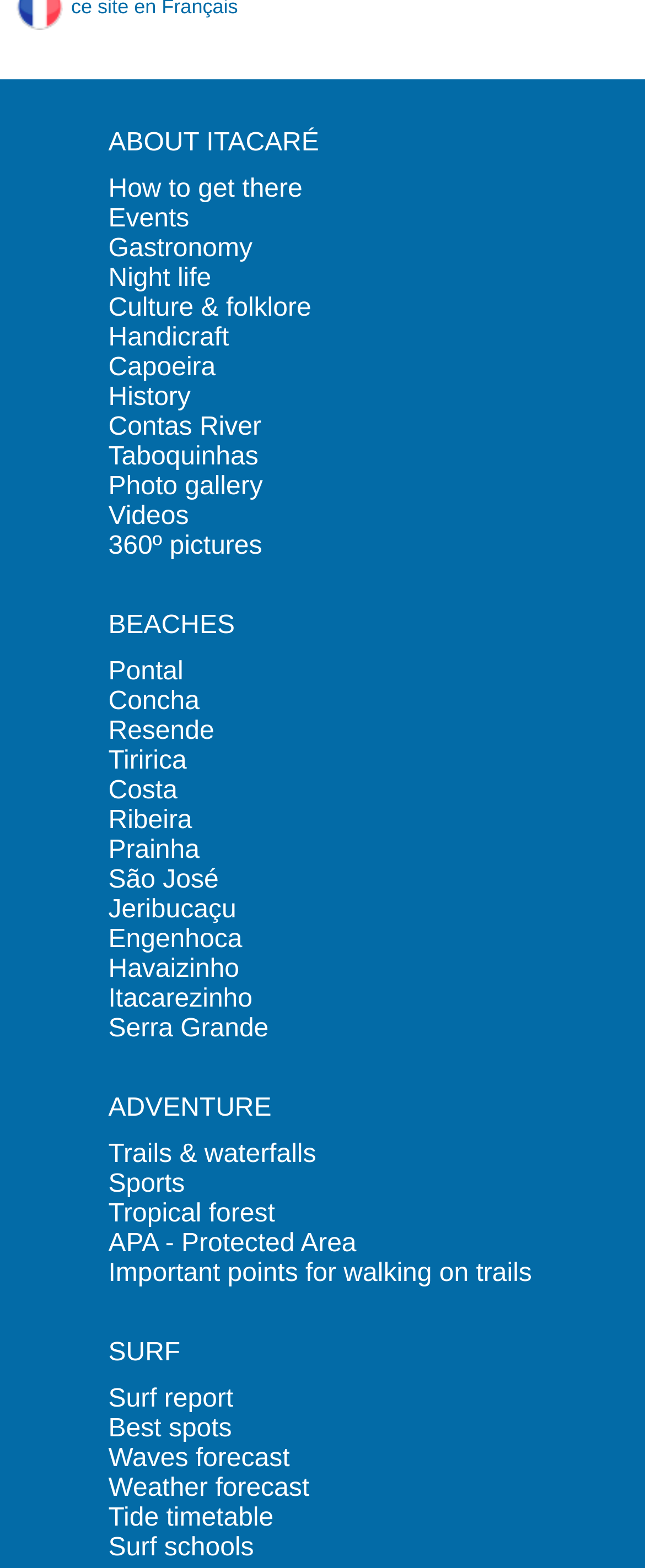How many links are there under the 'ABOUT ITACARÉ' category?
Respond to the question with a single word or phrase according to the image.

12